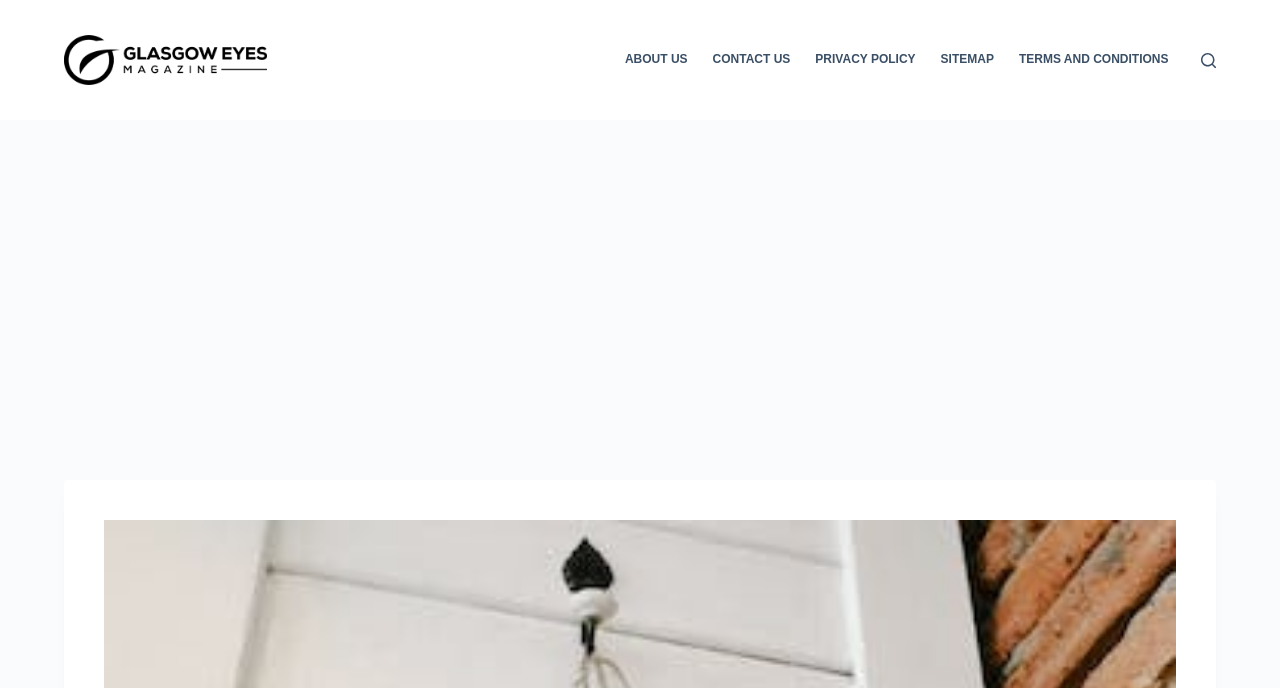Bounding box coordinates must be specified in the format (top-left x, top-left y, bottom-right x, bottom-right y). All values should be floating point numbers between 0 and 1. What are the bounding box coordinates of the UI element described as: Terms and Conditions

[0.786, 0.0, 0.923, 0.174]